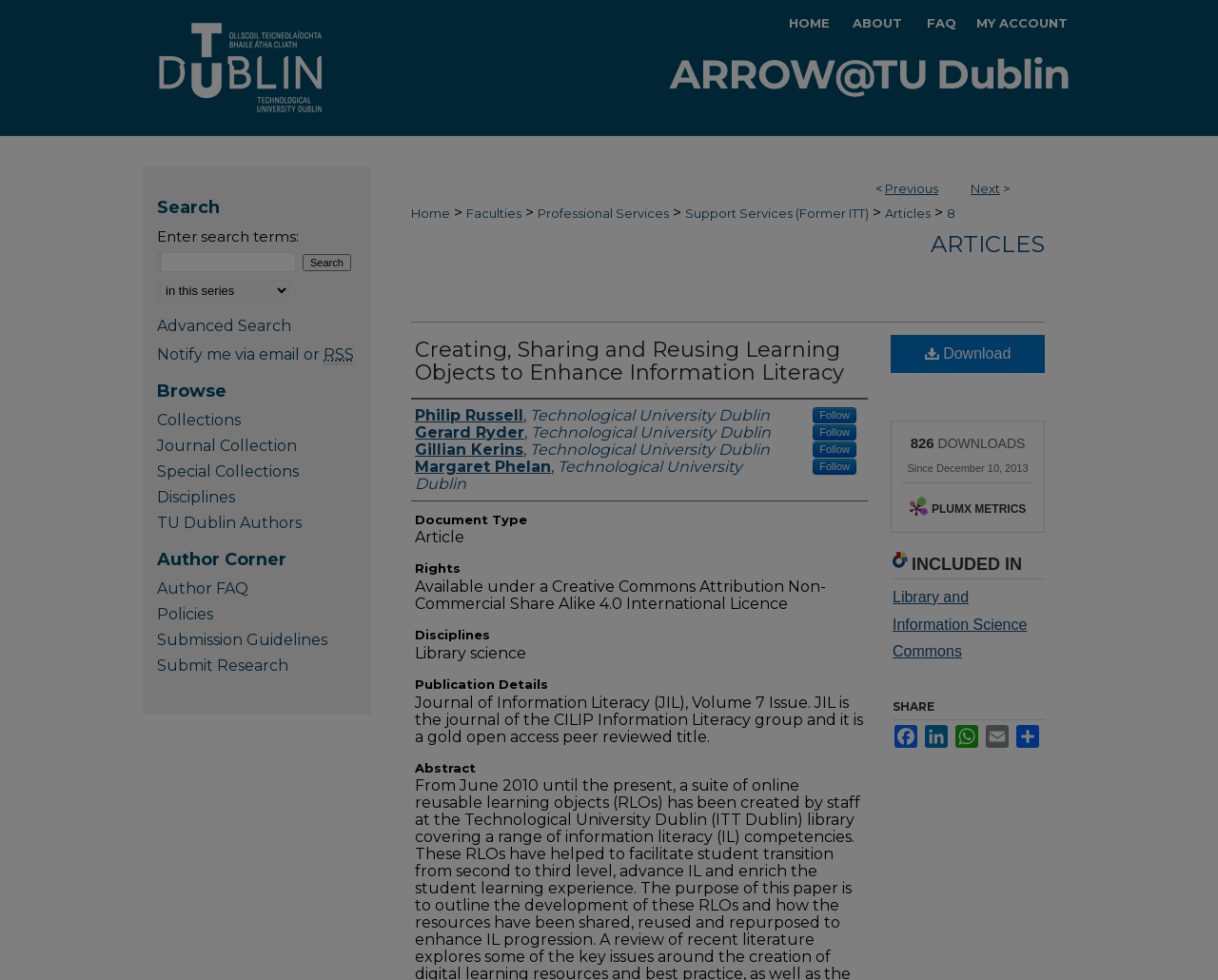Please determine the bounding box coordinates for the UI element described here. Use the format (top-left x, top-left y, bottom-right x, bottom-right y) with values bounded between 0 and 1: Follow

[0.667, 0.45, 0.703, 0.467]